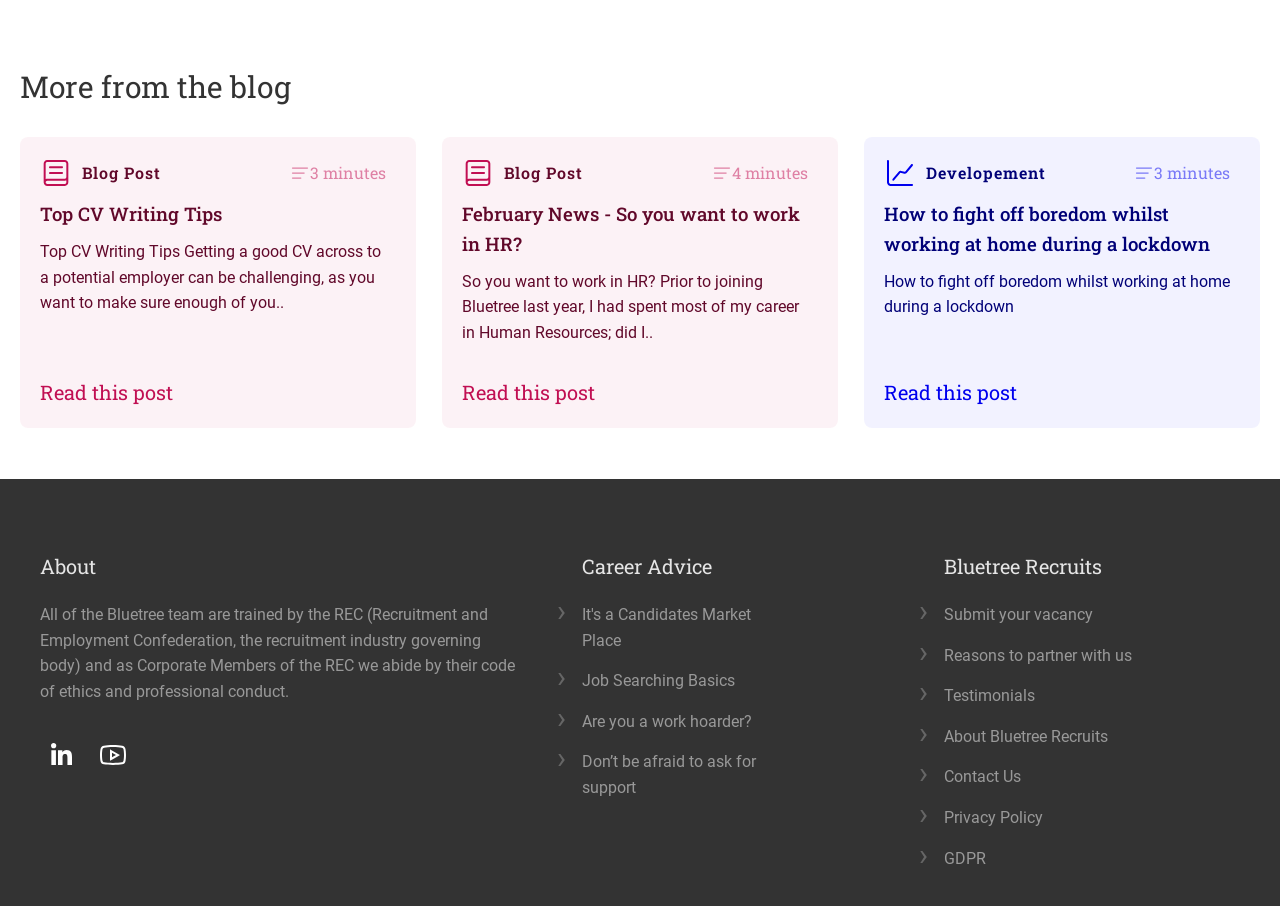Determine the bounding box coordinates for the clickable element required to fulfill the instruction: "Read the blog post titled: February News - So you want to work in HR?". Provide the coordinates as four float numbers between 0 and 1, i.e., [left, top, right, bottom].

[0.345, 0.151, 0.655, 0.472]